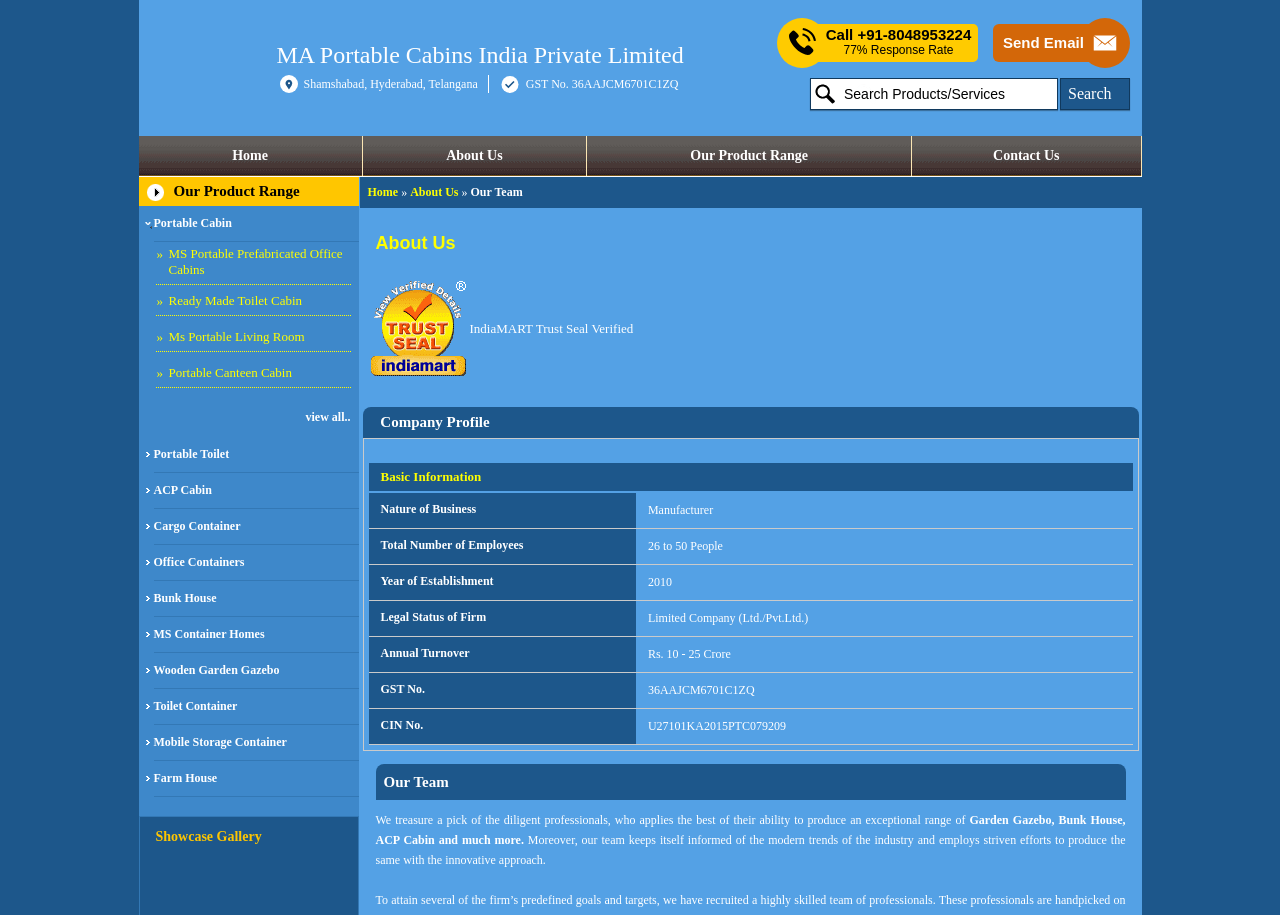Please determine the bounding box coordinates for the UI element described as: "Health & Fitness".

None